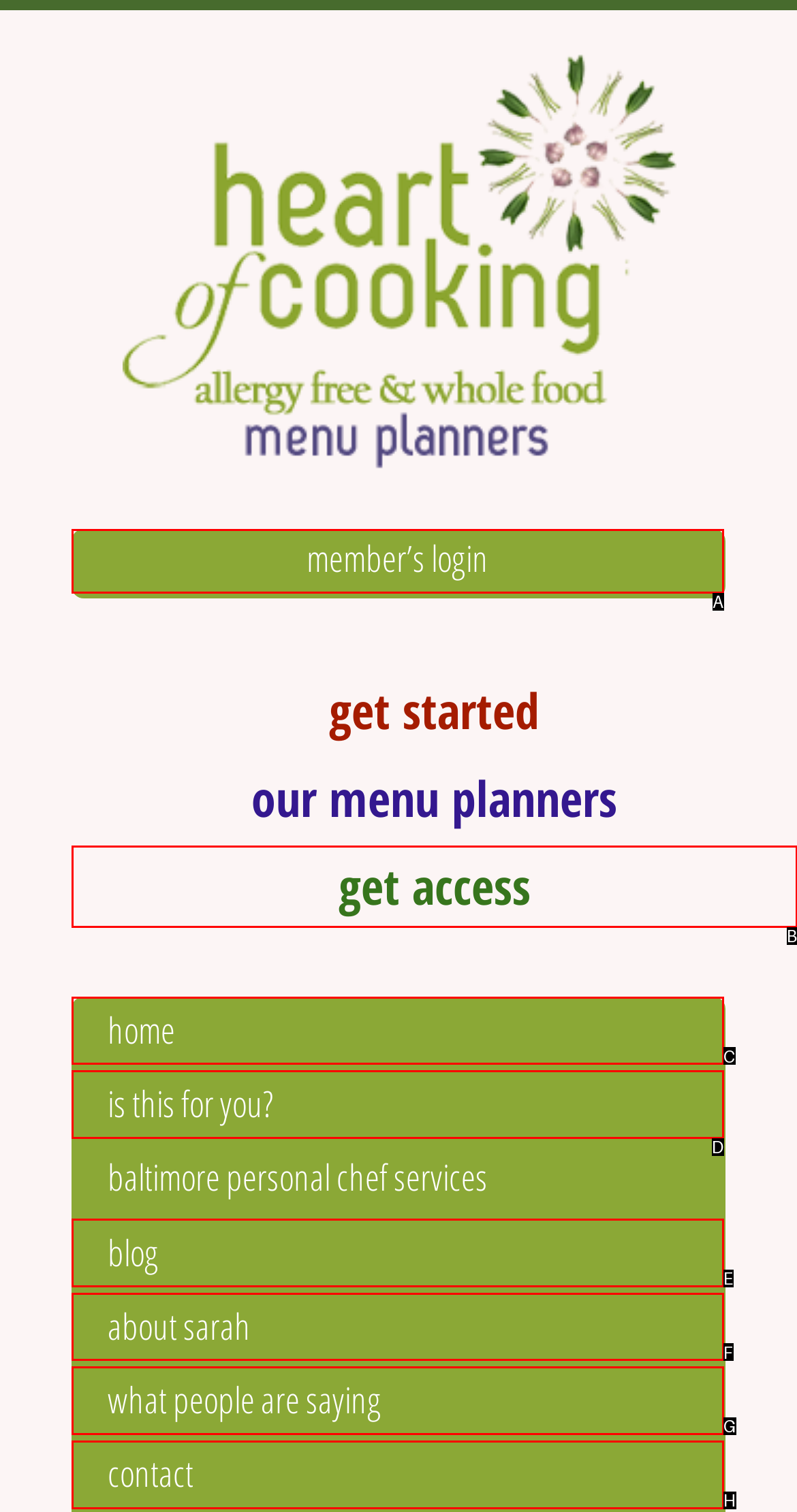Determine the HTML element that aligns with the description: get access
Answer by stating the letter of the appropriate option from the available choices.

B